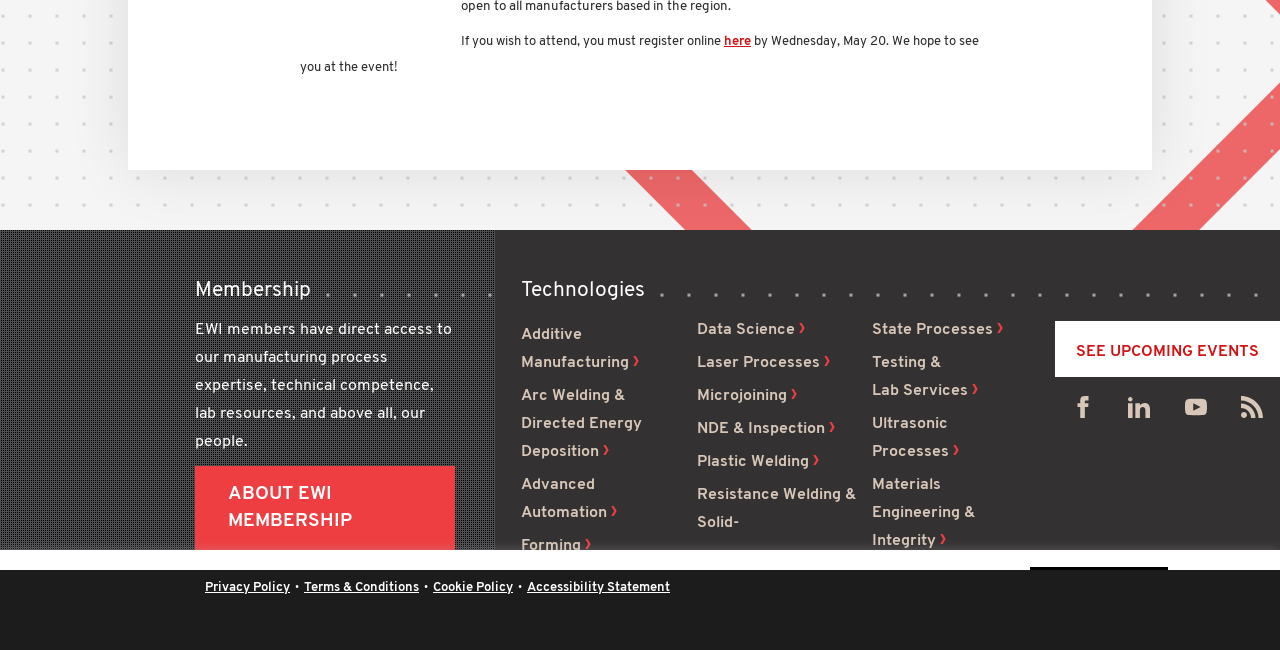Please determine the bounding box coordinates for the UI element described as: "Forming".

[0.407, 0.828, 0.462, 0.853]